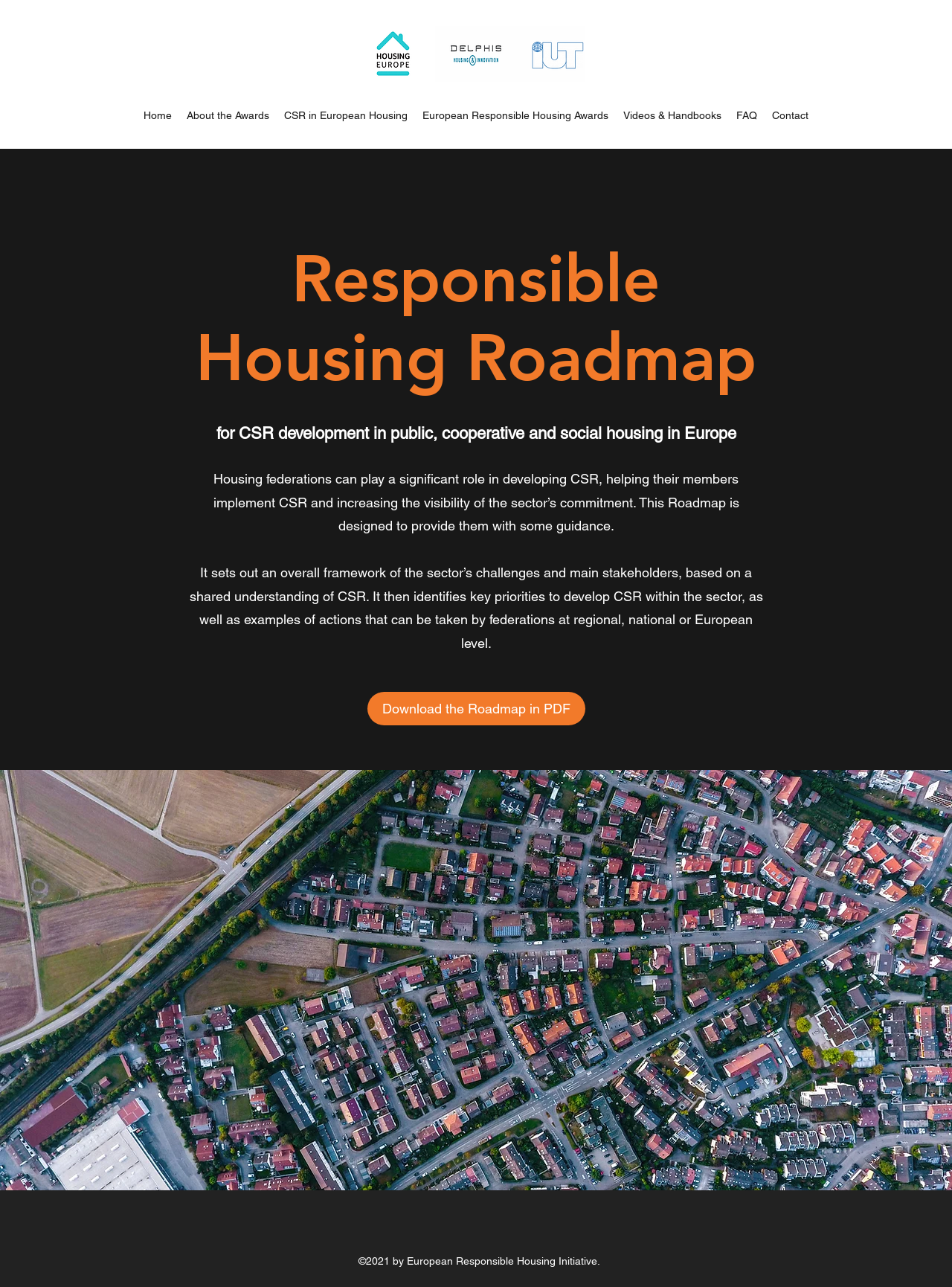What can housing federations do to develop CSR?
Using the image as a reference, deliver a detailed and thorough answer to the question.

According to the webpage, housing federations can play a significant role in developing CSR by helping their members implement CSR and increasing the visibility of the sector's commitment.